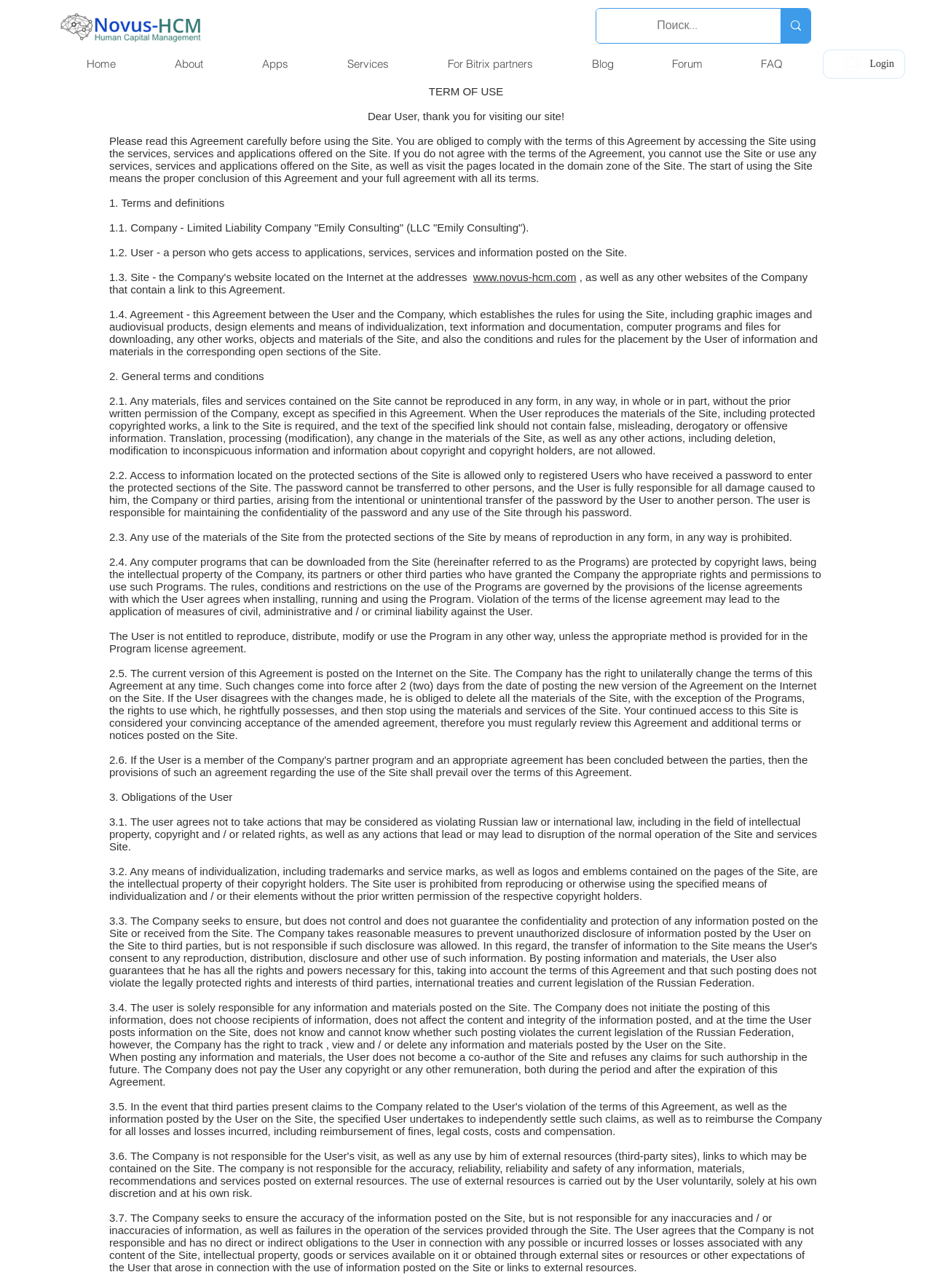Analyze and describe the webpage in a detailed narrative.

This webpage is about an agreement related to HR solutions provided by Bitrix24. At the top left corner, there is a logo image. Below the logo, there is a search bar with a search button on the right side. To the right of the search bar, there is a navigation menu with links to various pages, including Home, About, Apps, Services, For Bitrix partners, Blog, Forum, and FAQ. 

On the top right corner, there is a login button. Below the navigation menu, there is a heading "TERM OF USE" followed by a brief introduction to the agreement. The introduction explains that the user must comply with the terms of the agreement by accessing the site, using the services, and applications offered on the site.

The main content of the webpage is divided into sections, including Terms and definitions, General terms and conditions, Obligations of the User, and others. Each section contains multiple paragraphs of text explaining the terms and conditions of using the site and its services. There are also links to external websites, such as www.novus-hcm.com, and references to other agreements and licenses.

Throughout the webpage, there are no images other than the logo and a small icon next to the login button. The layout is simple and easy to read, with clear headings and concise text.